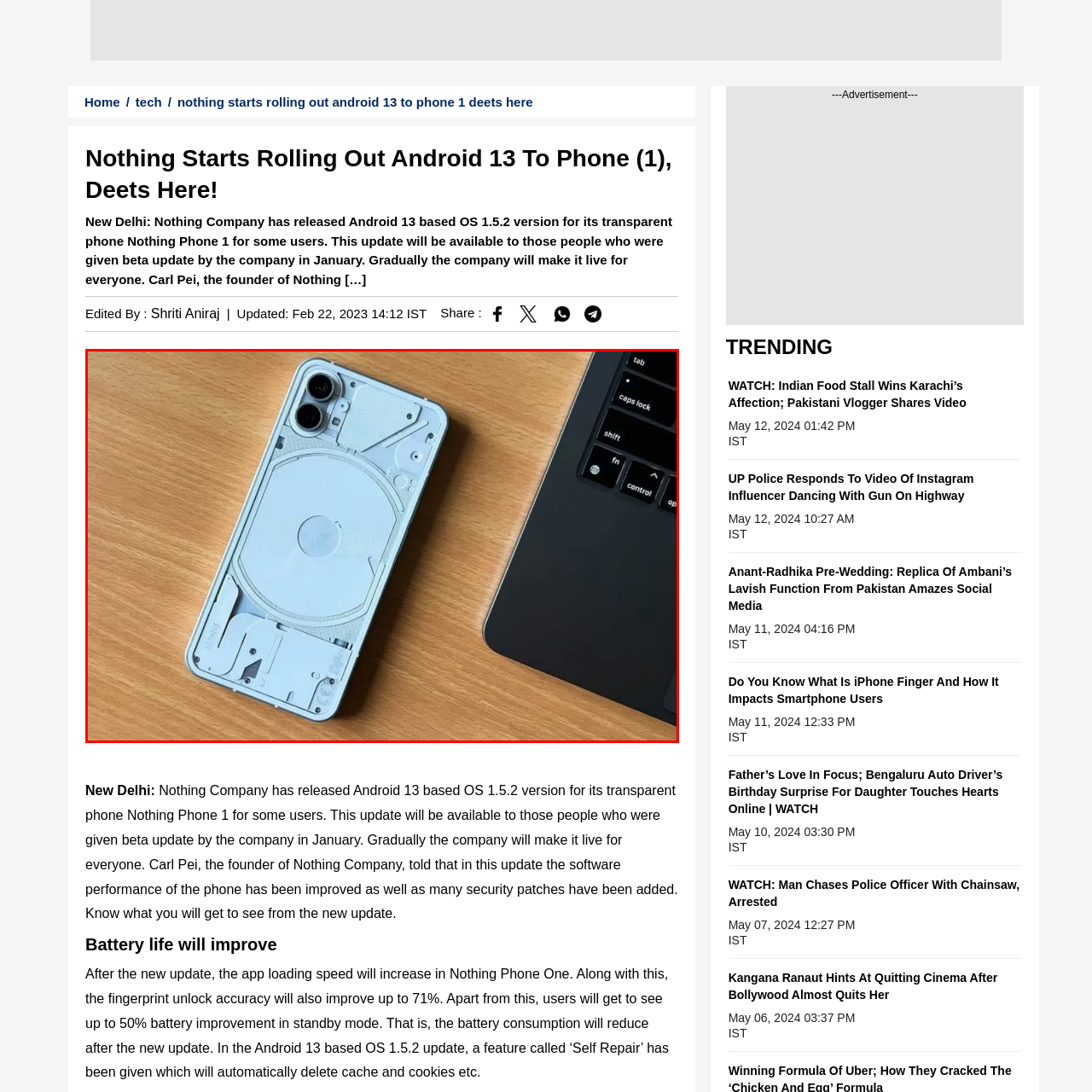Look closely at the section within the red border and give a one-word or brief phrase response to this question: 
What is highlighted by the transparent design of the phone?

Internal components